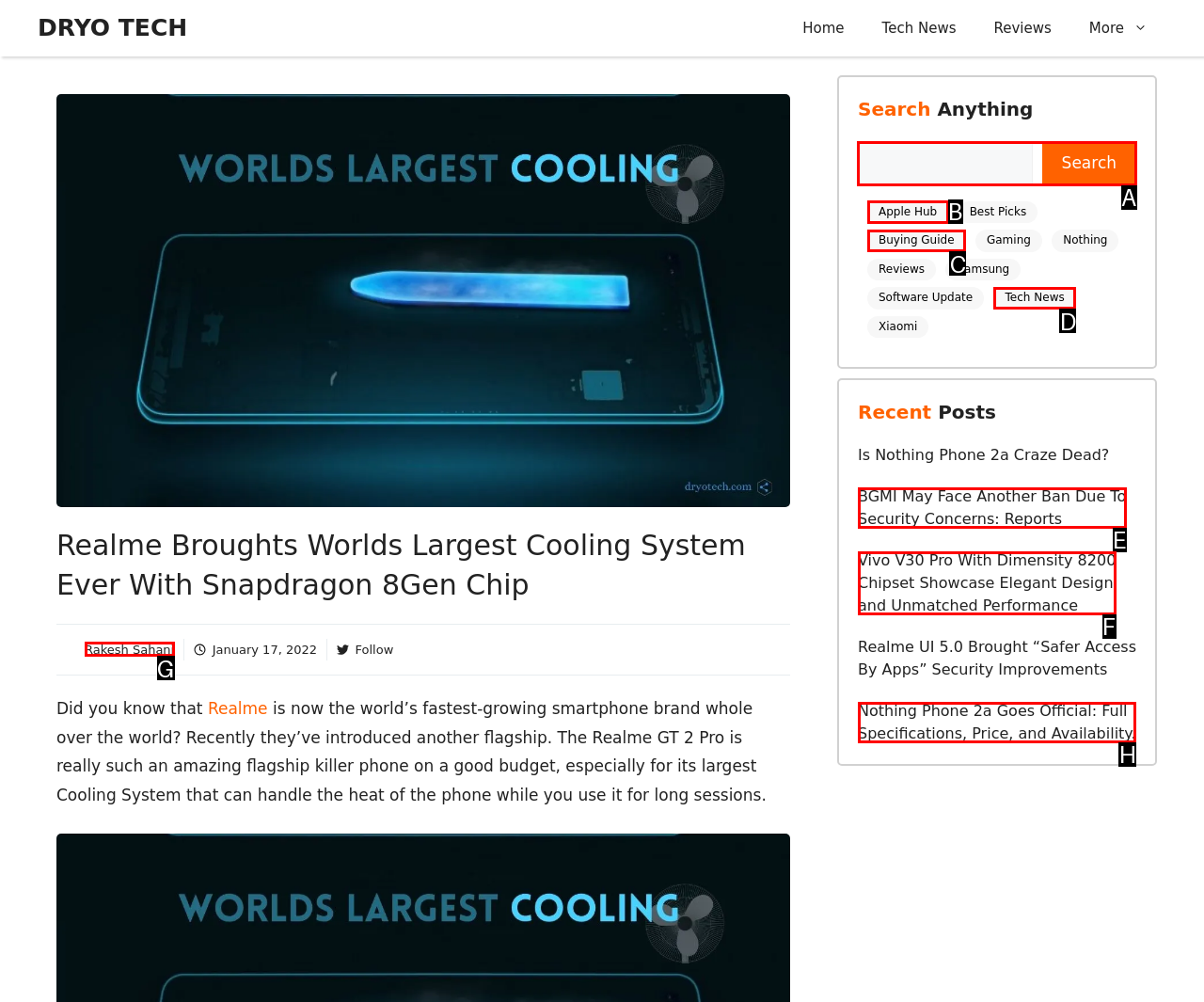Identify the letter of the UI element you need to select to accomplish the task: Search for something.
Respond with the option's letter from the given choices directly.

A